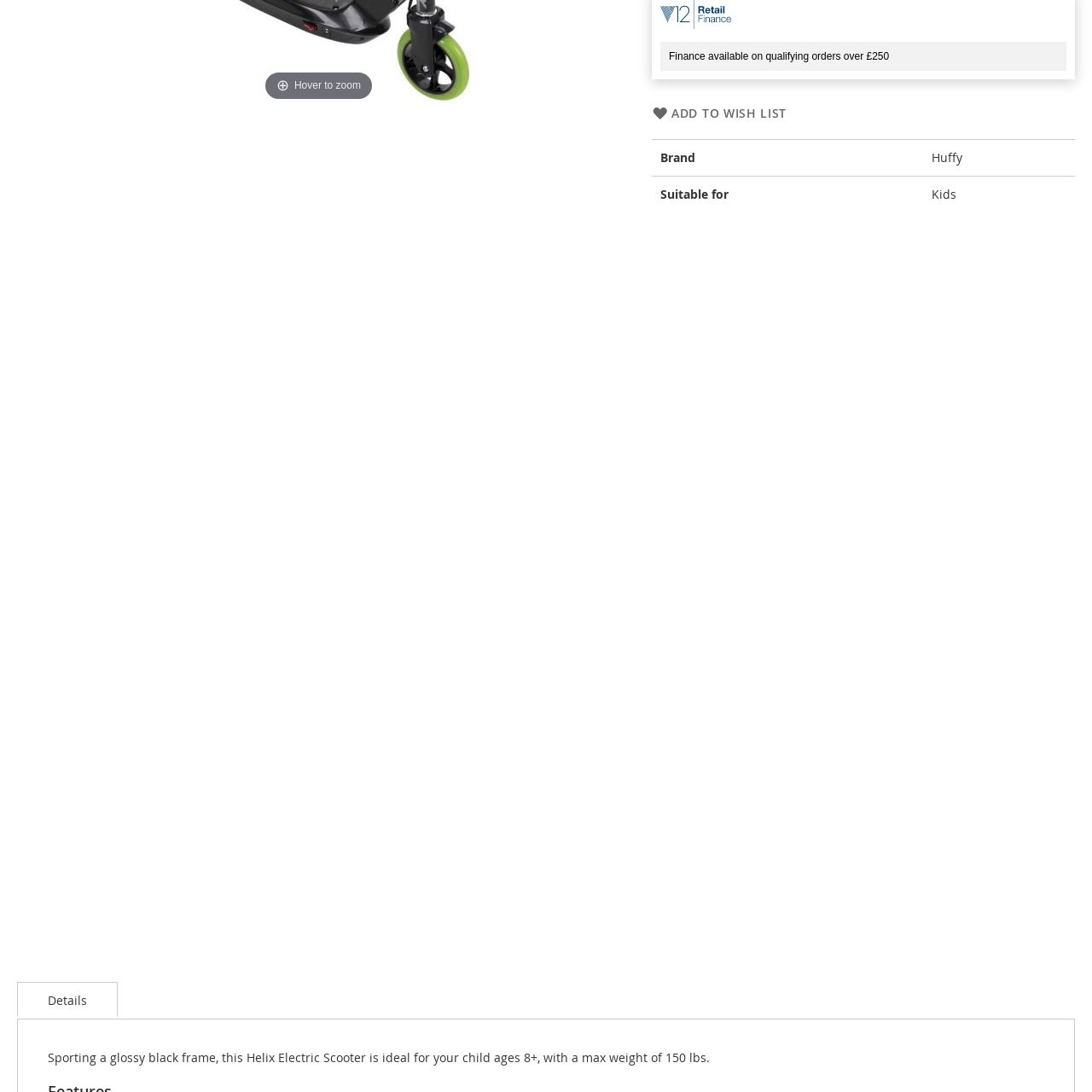What feature is suggested by the image for viewers to get a closer look?
Analyze the highlighted section in the red bounding box of the image and respond to the question with a detailed explanation.

The image suggests a 'hover to zoom' feature, allowing viewers to get a closer look at the scooter's details, as mentioned in the caption.